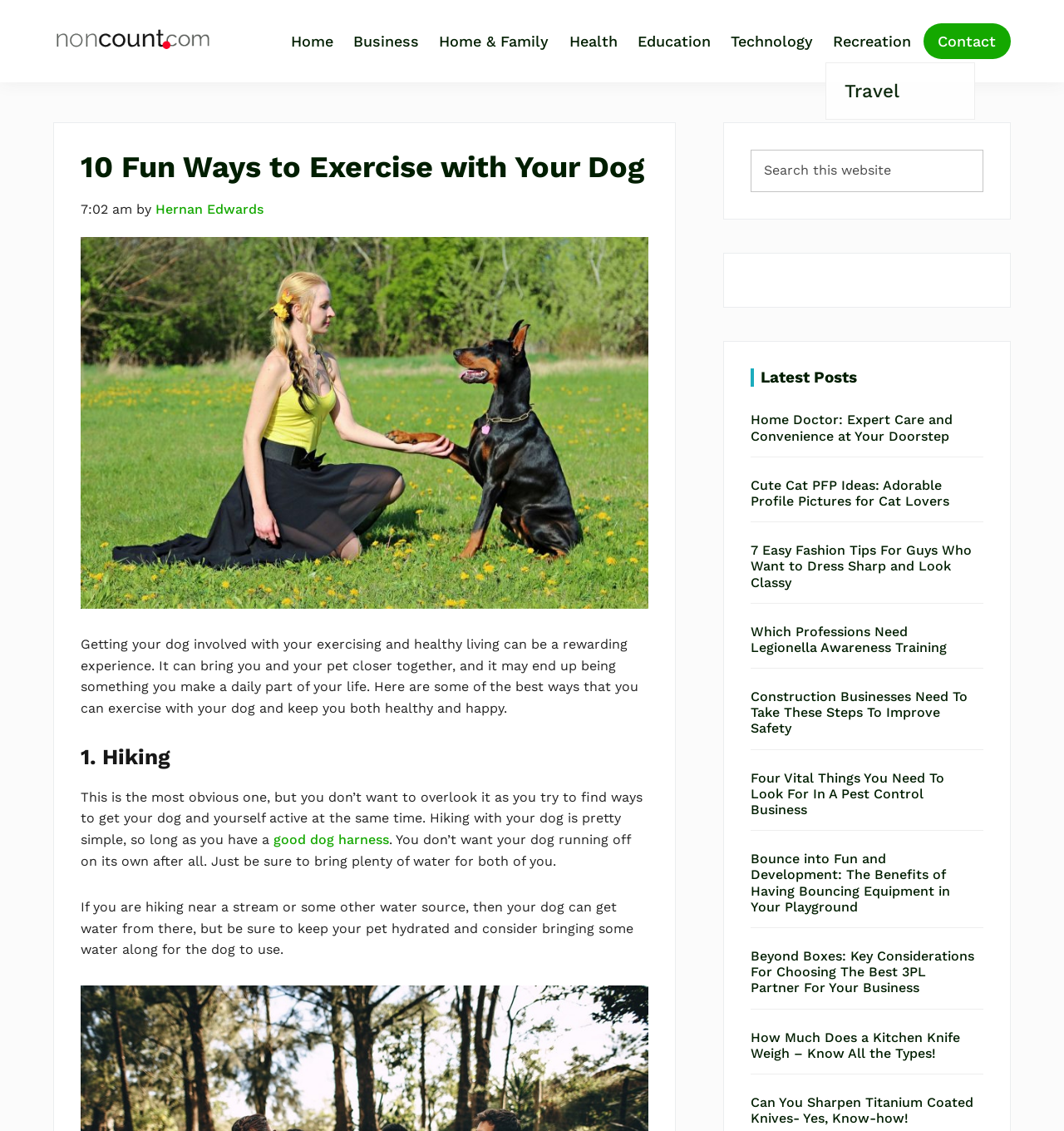What is the main topic of the article?
From the screenshot, supply a one-word or short-phrase answer.

Exercising with your dog